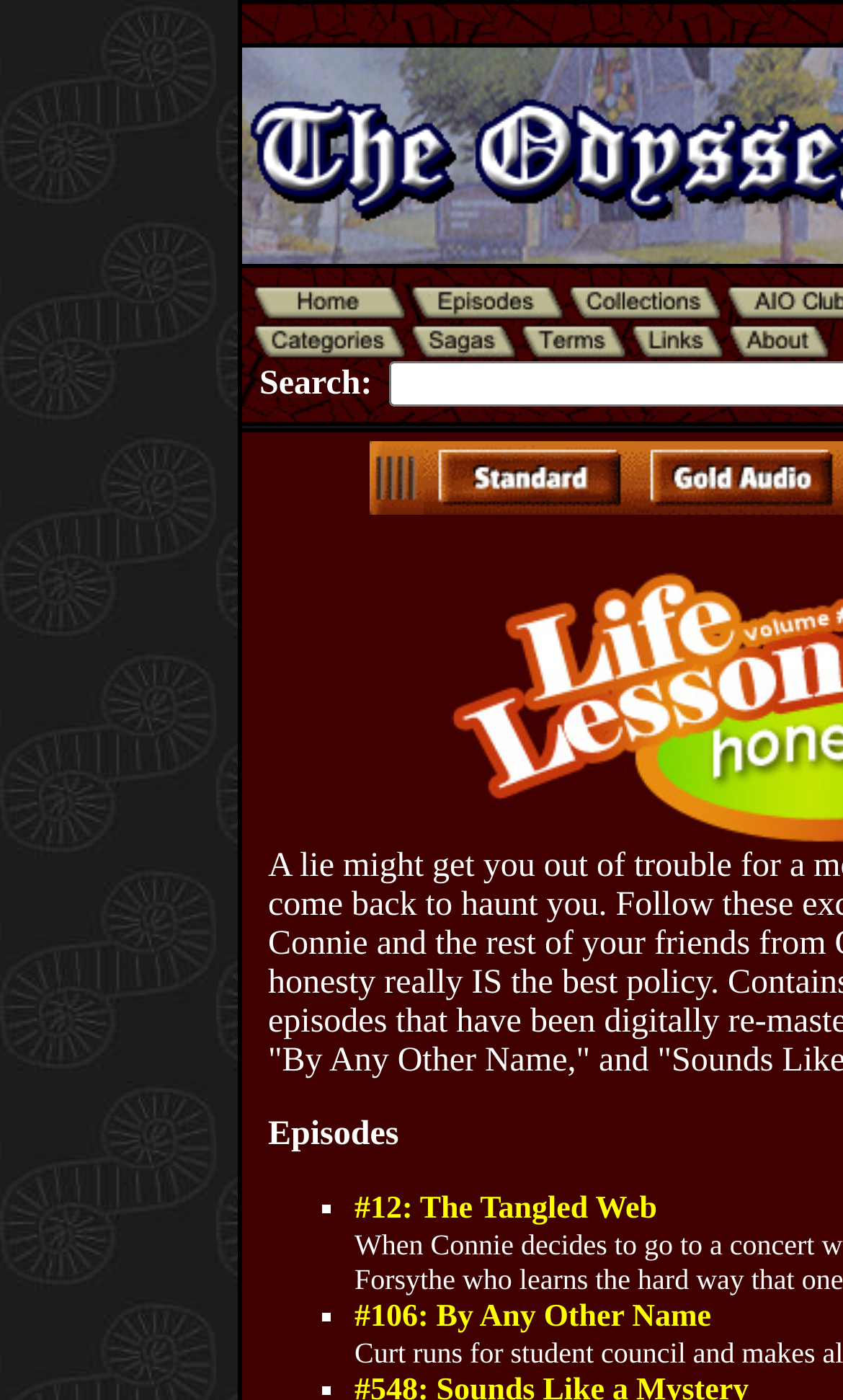Specify the bounding box coordinates of the region I need to click to perform the following instruction: "View episode #12: The Tangled Web". The coordinates must be four float numbers in the range of 0 to 1, i.e., [left, top, right, bottom].

[0.421, 0.851, 0.779, 0.876]